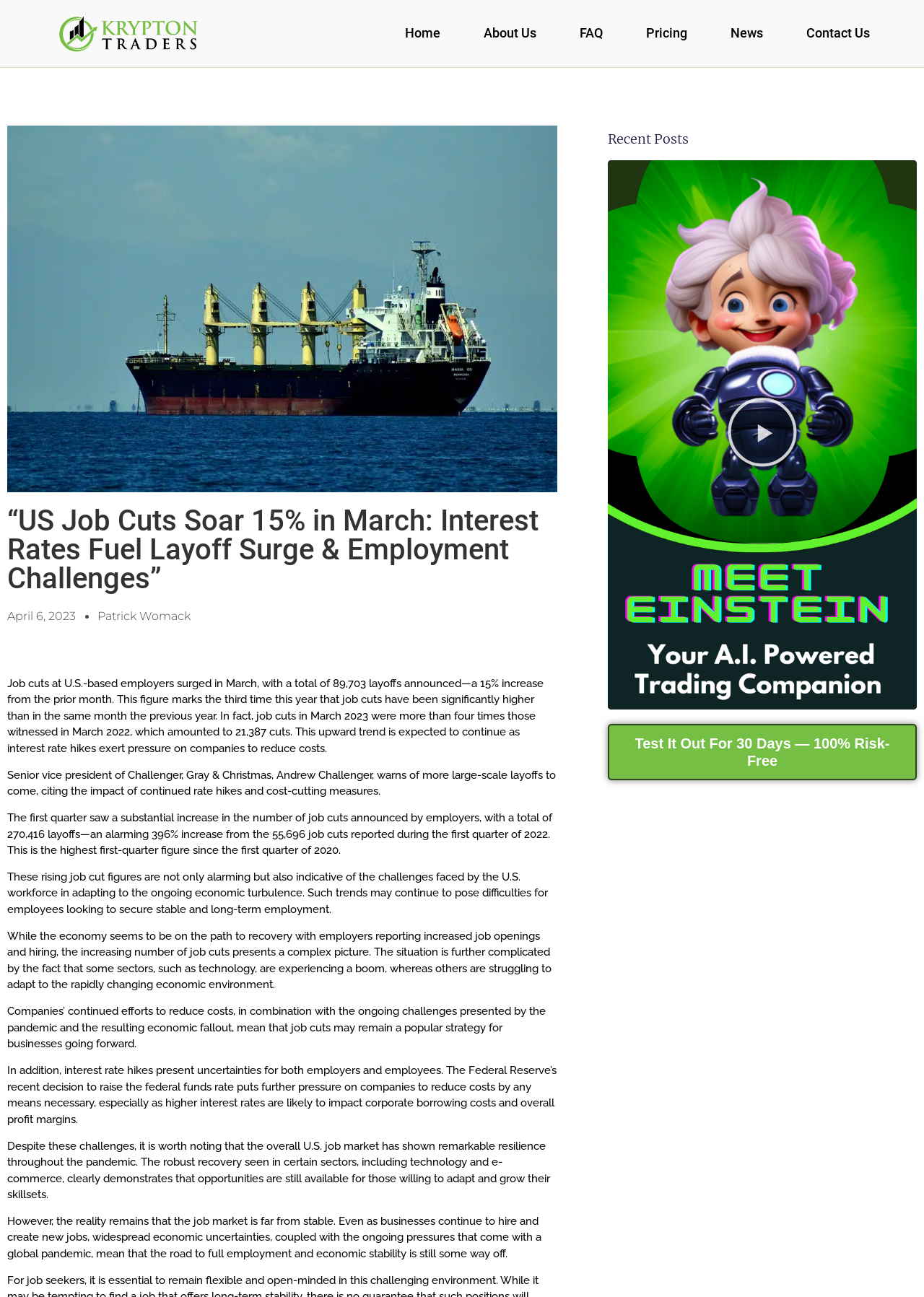Answer the question below using just one word or a short phrase: 
What is the topic of the news article?

US Job Cuts